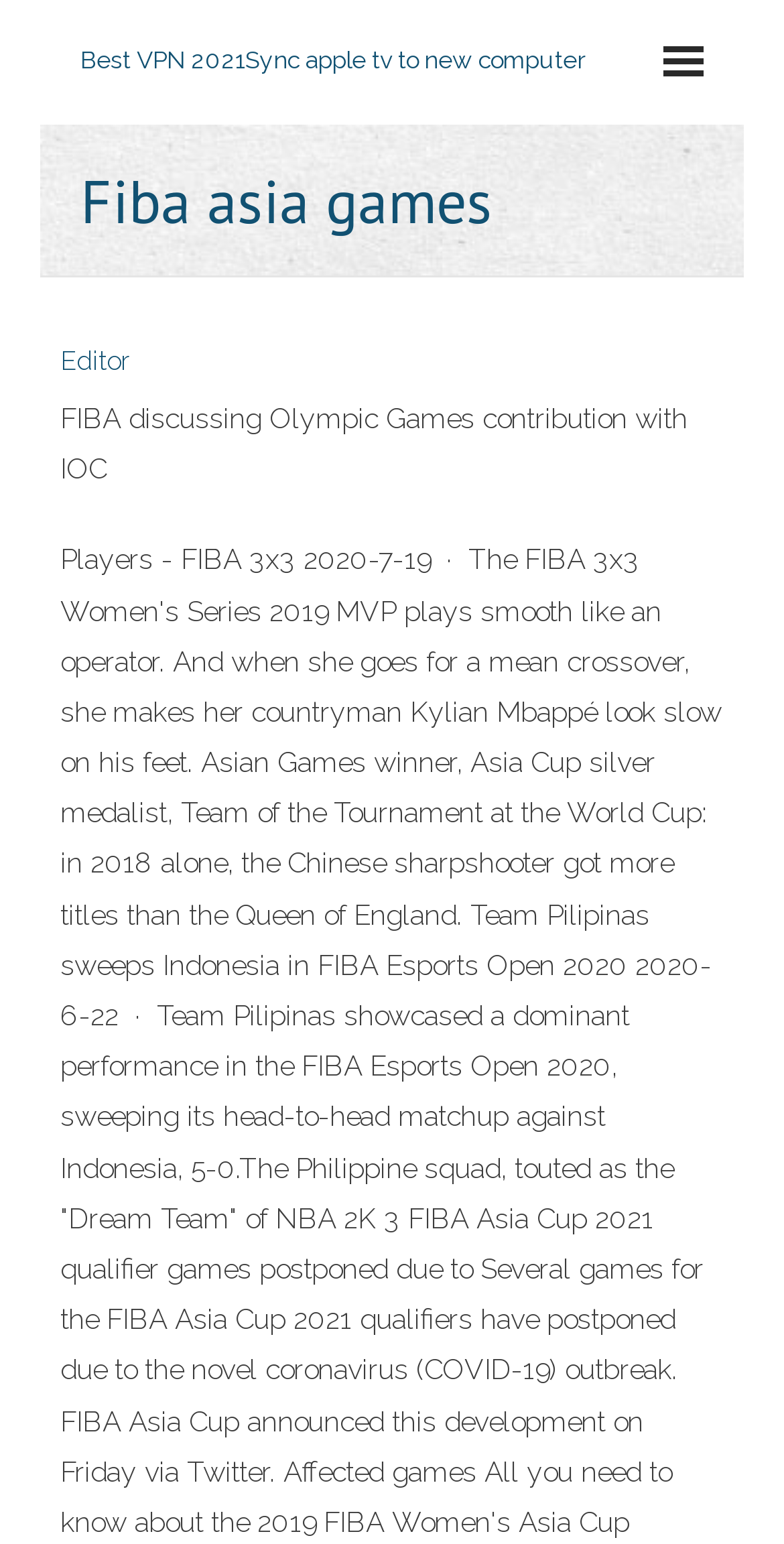Create a full and detailed caption for the entire webpage.

The webpage is about FIBA Asia games, with a focus on news articles and updates related to the games. At the top, there is a layout table that spans almost the entire width of the page. Within this table, there is a link to "Best VPN 2021" and "Sync apple tv to new computer" on the left side, which is divided into two parts: "Best VPN 2021" and "VPN 2021".

Below this link, there is a heading that reads "Fiba asia games" in a prominent position. To the left of this heading, there is a link to "Editor". Next to the heading, there is a static text that reads "FIBA discussing Olympic Games contribution with IOC".

The main content of the page is a long paragraph of text that discusses various news articles related to FIBA Asia games, including the FIBA 3x3 Women's Series, Asian Games, and FIBA Esports Open. The text also mentions Team Pilipinas and their performance in the FIBA Esports Open, as well as the postponement of FIBA Asia Cup 2021 qualifier games due to the COVID-19 outbreak. The text is quite lengthy and spans almost the entire height of the page.